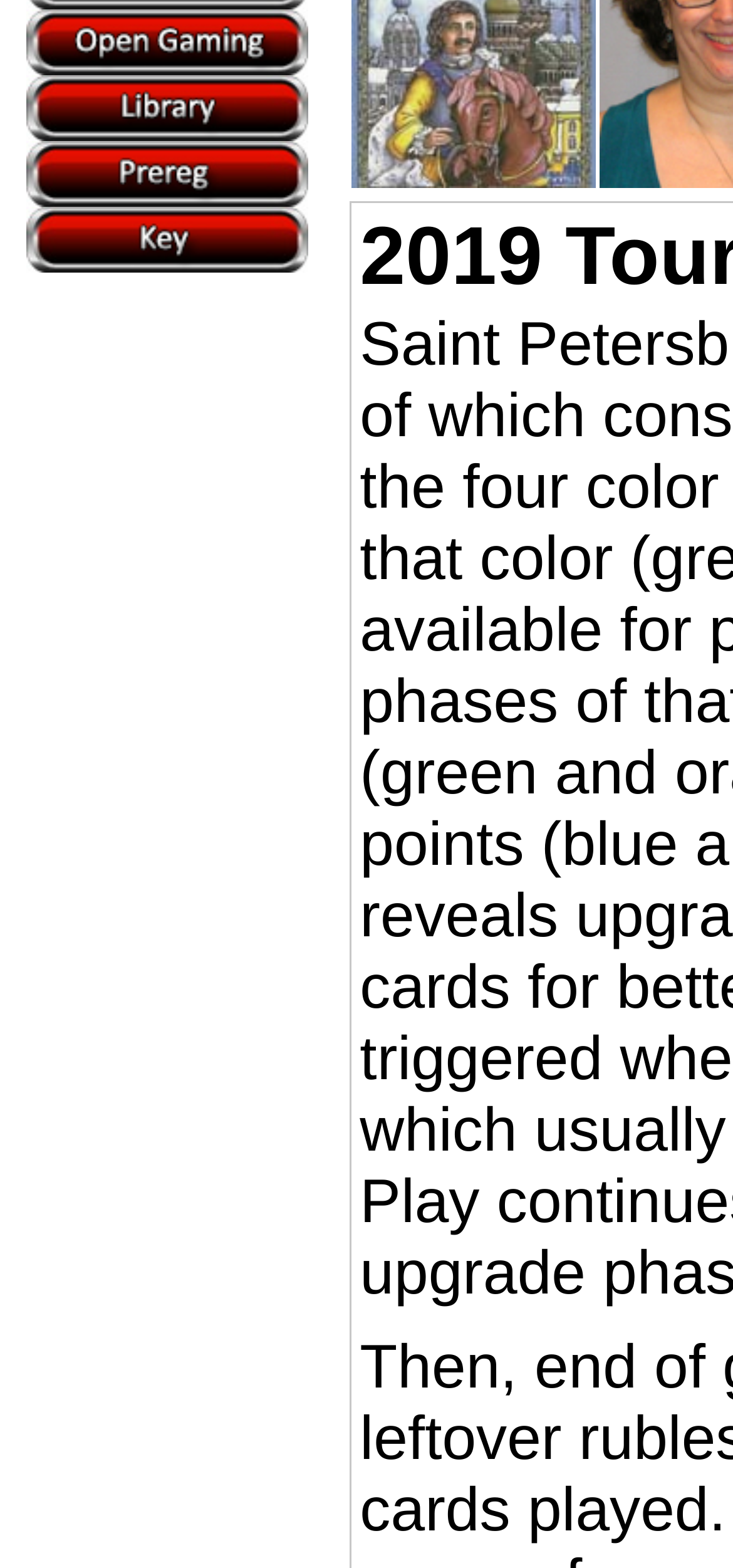Determine the bounding box coordinates for the HTML element described here: "alt="WBC Preregistration"".

[0.037, 0.116, 0.421, 0.137]